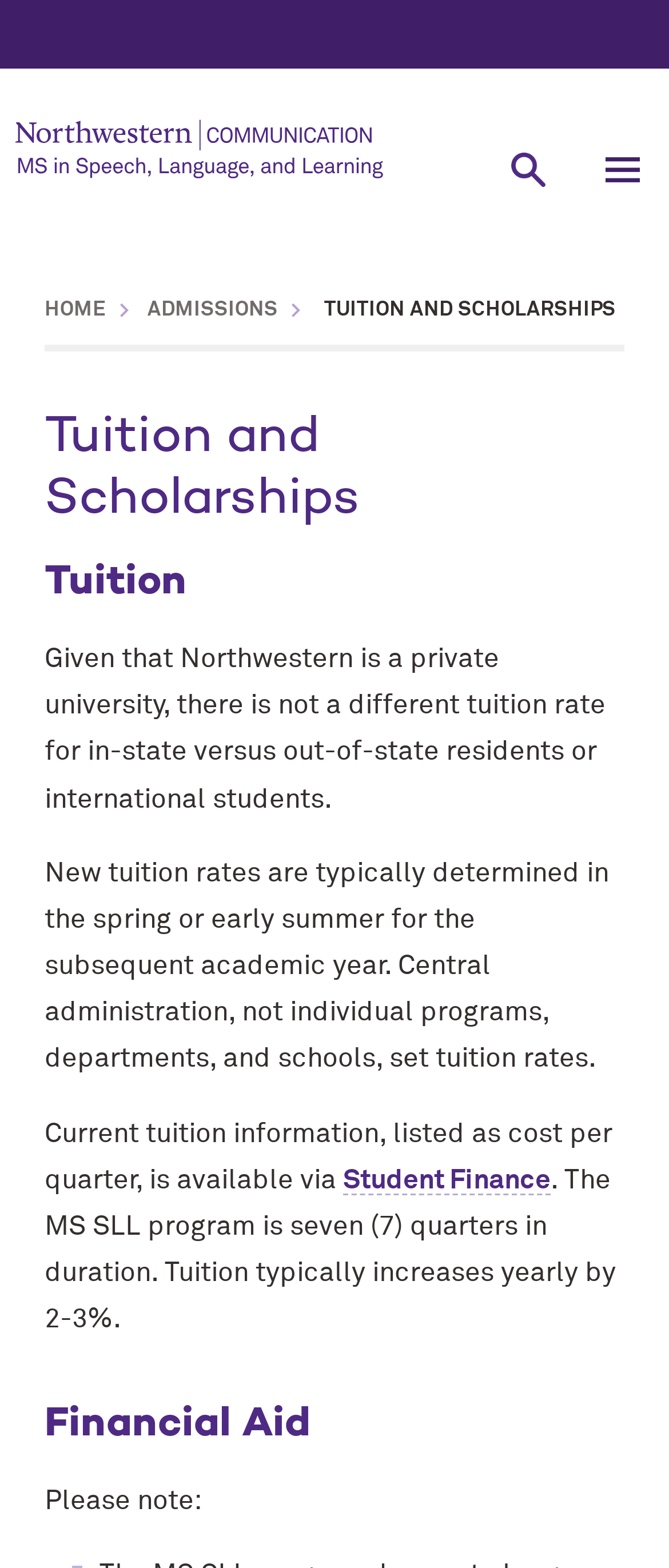Identify the bounding box coordinates for the UI element described as follows: "Student Finance". Ensure the coordinates are four float numbers between 0 and 1, formatted as [left, top, right, bottom].

[0.513, 0.744, 0.823, 0.762]